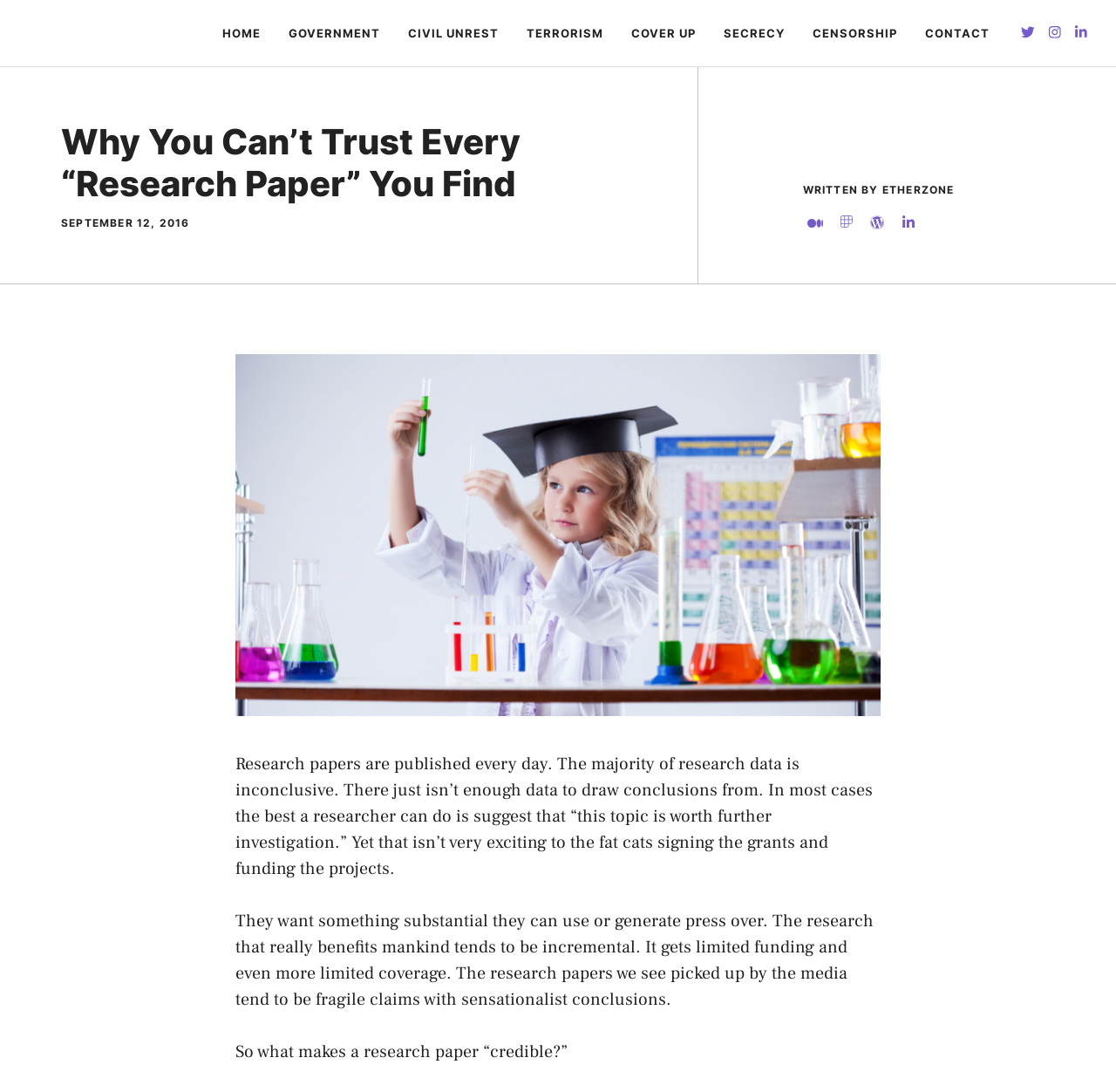What is the author's stance on research papers?
Refer to the screenshot and answer in one word or phrase.

Skeptical